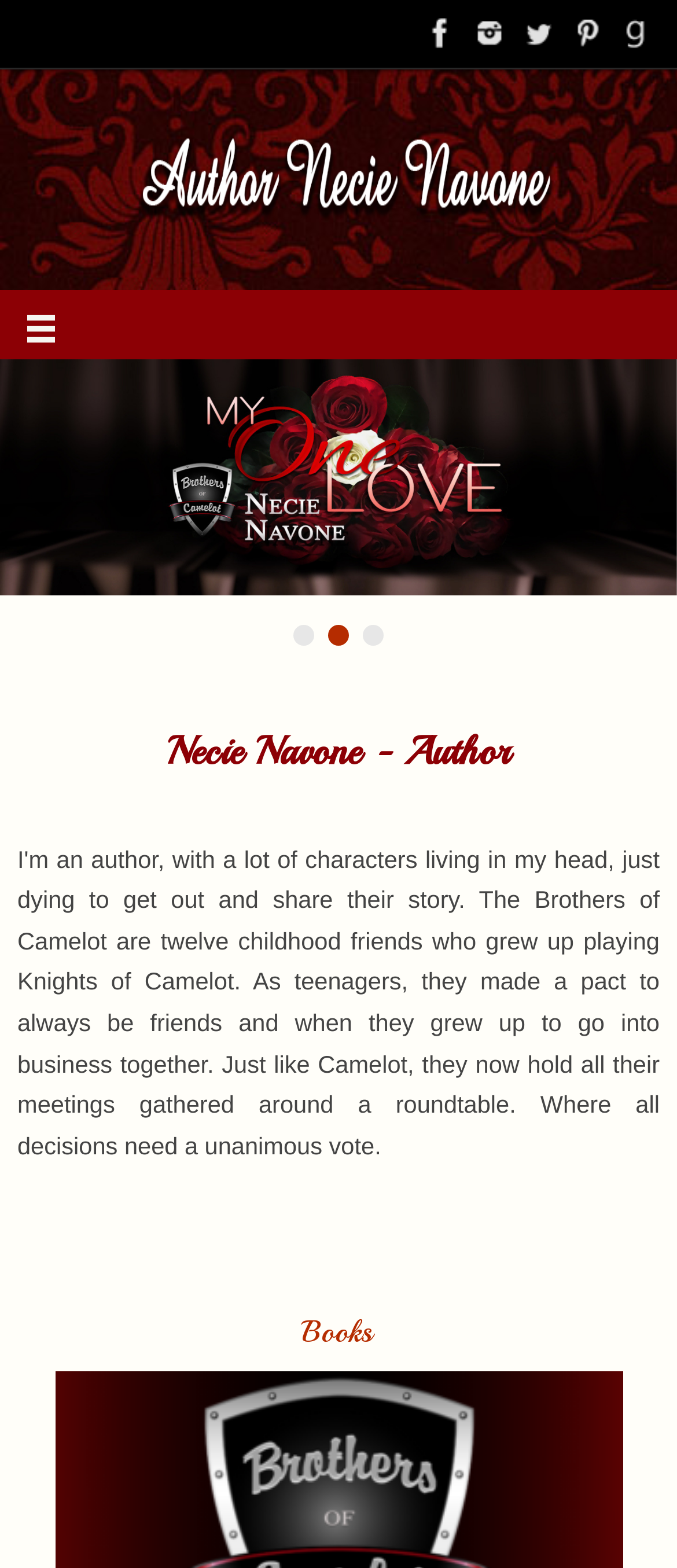Provide a brief response to the question below using one word or phrase:
What is the last menu item?

Books